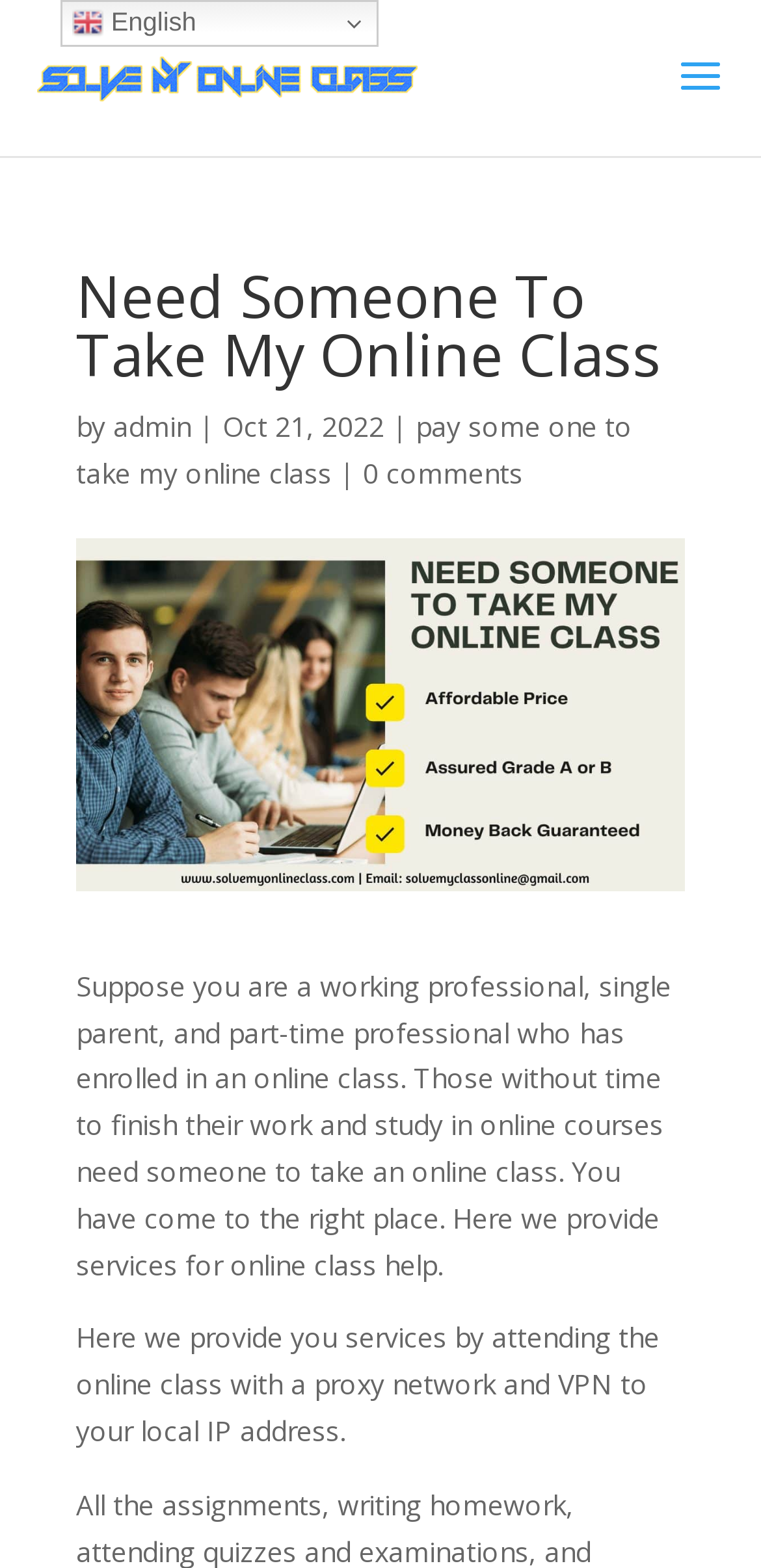Given the description "admin", provide the bounding box coordinates of the corresponding UI element.

[0.149, 0.26, 0.251, 0.284]